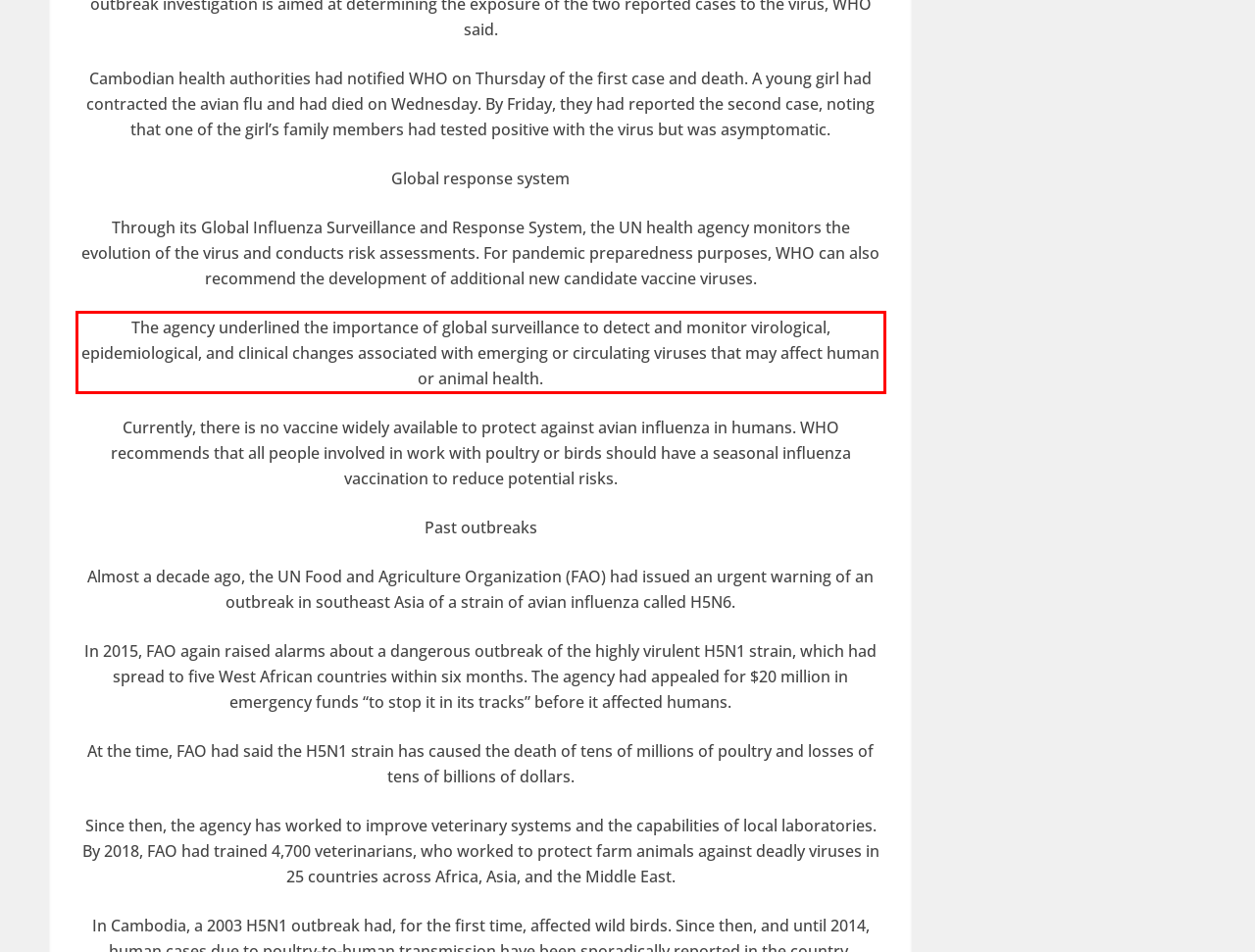Please take the screenshot of the webpage, find the red bounding box, and generate the text content that is within this red bounding box.

The agency underlined the importance of global surveillance to detect and monitor virological, epidemiological, and clinical changes associated with emerging or circulating viruses that may affect human or animal health.